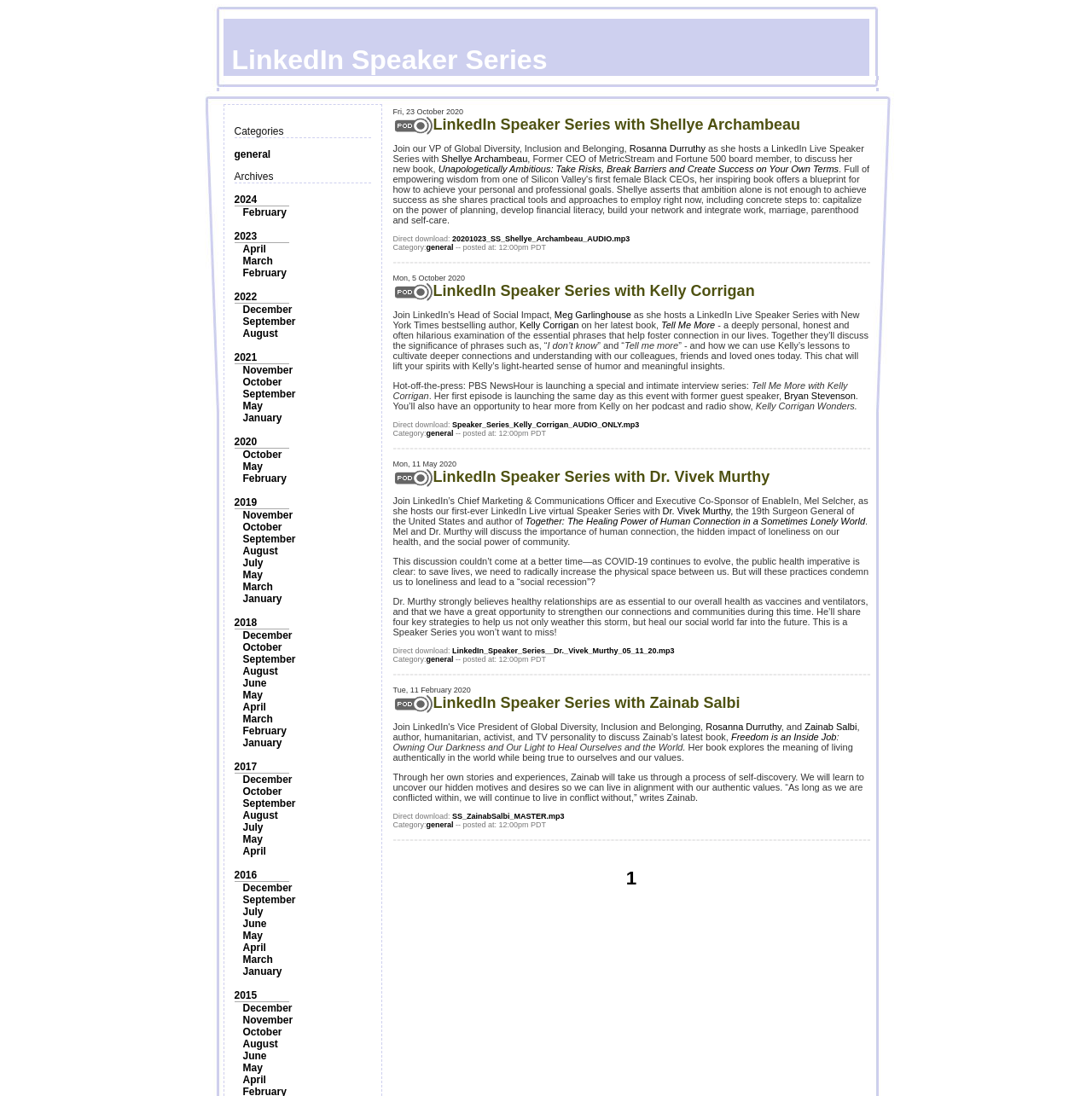Who is the host of the LinkedIn Live Speaker Series?
Examine the screenshot and reply with a single word or phrase.

Rosanna Durruthy